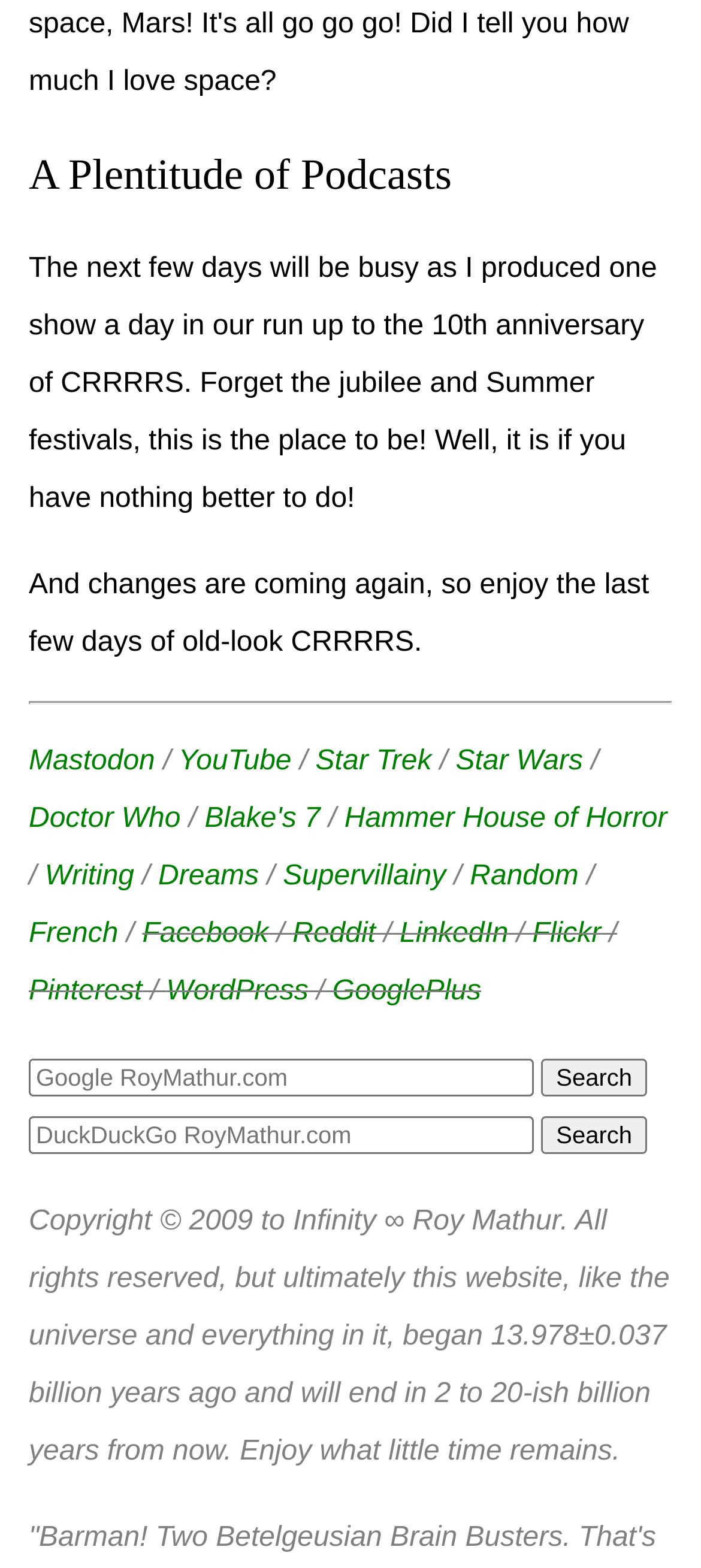Identify the bounding box coordinates of the area that should be clicked in order to complete the given instruction: "Visit YouTube". The bounding box coordinates should be four float numbers between 0 and 1, i.e., [left, top, right, bottom].

[0.255, 0.475, 0.416, 0.495]